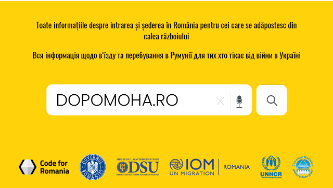Provide a comprehensive description of the image.

The image features a vibrant yellow background with essential information about entering and settling in Romania for those affected by the ongoing crisis. Prominently displayed in the center is the website URL "DOPOMOHA.RO," which serves as a crucial resource for individuals seeking assistance. Below the URL is a search box, inviting users to access further information.

In the upper section, there are two lines of text presented in Romanian and Ukrainian, respectively, conveying the message: "All information about entering and settling in Romania for those fleeing the war." This emphasizes the site's purpose in providing guidance and support.

Further enhancing the credibility of the resource, various organizational logos are featured at the bottom, representing partnerships with Code for Romania, the Romanian Government, and international organizations like UNHCR and IOM. This image serves not only as an informative resource but also as a symbol of solidarity and support for those in need during difficult times.